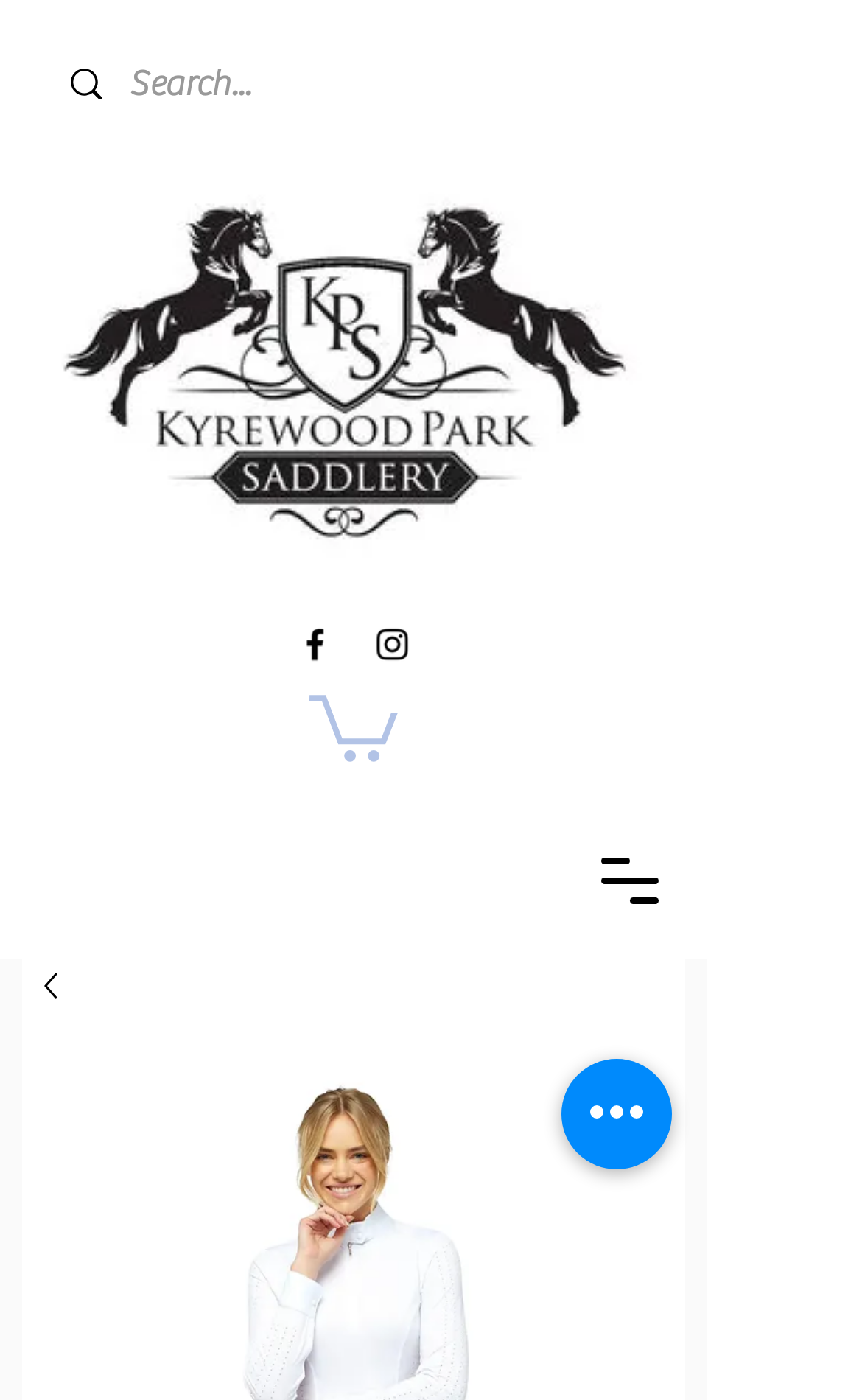Please find the top heading of the webpage and generate its text.

Emcee ‘Indiana’ show shirt